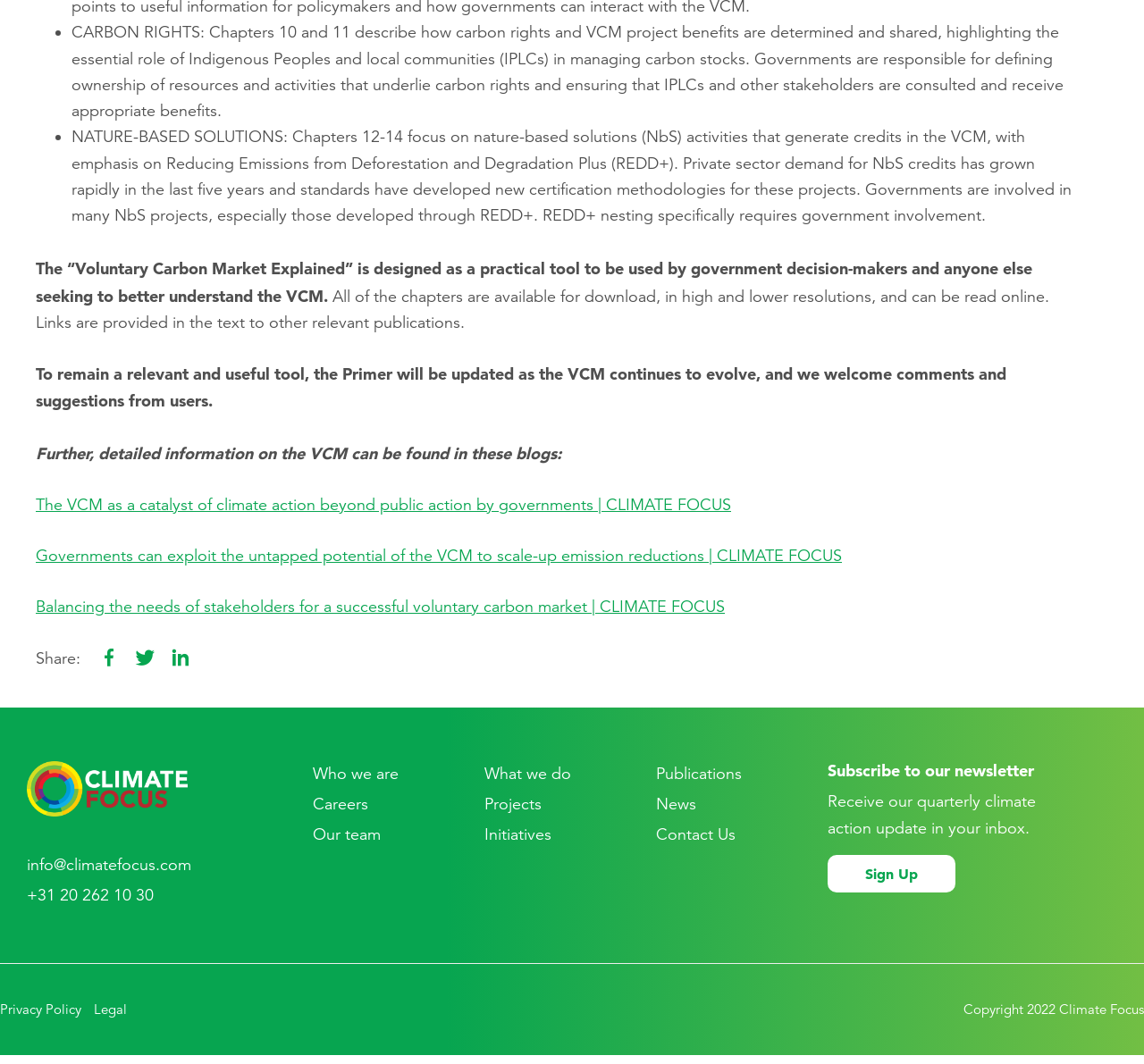Kindly determine the bounding box coordinates of the area that needs to be clicked to fulfill this instruction: "Download chapters of the Voluntary Carbon Market Explained".

[0.062, 0.021, 0.93, 0.113]